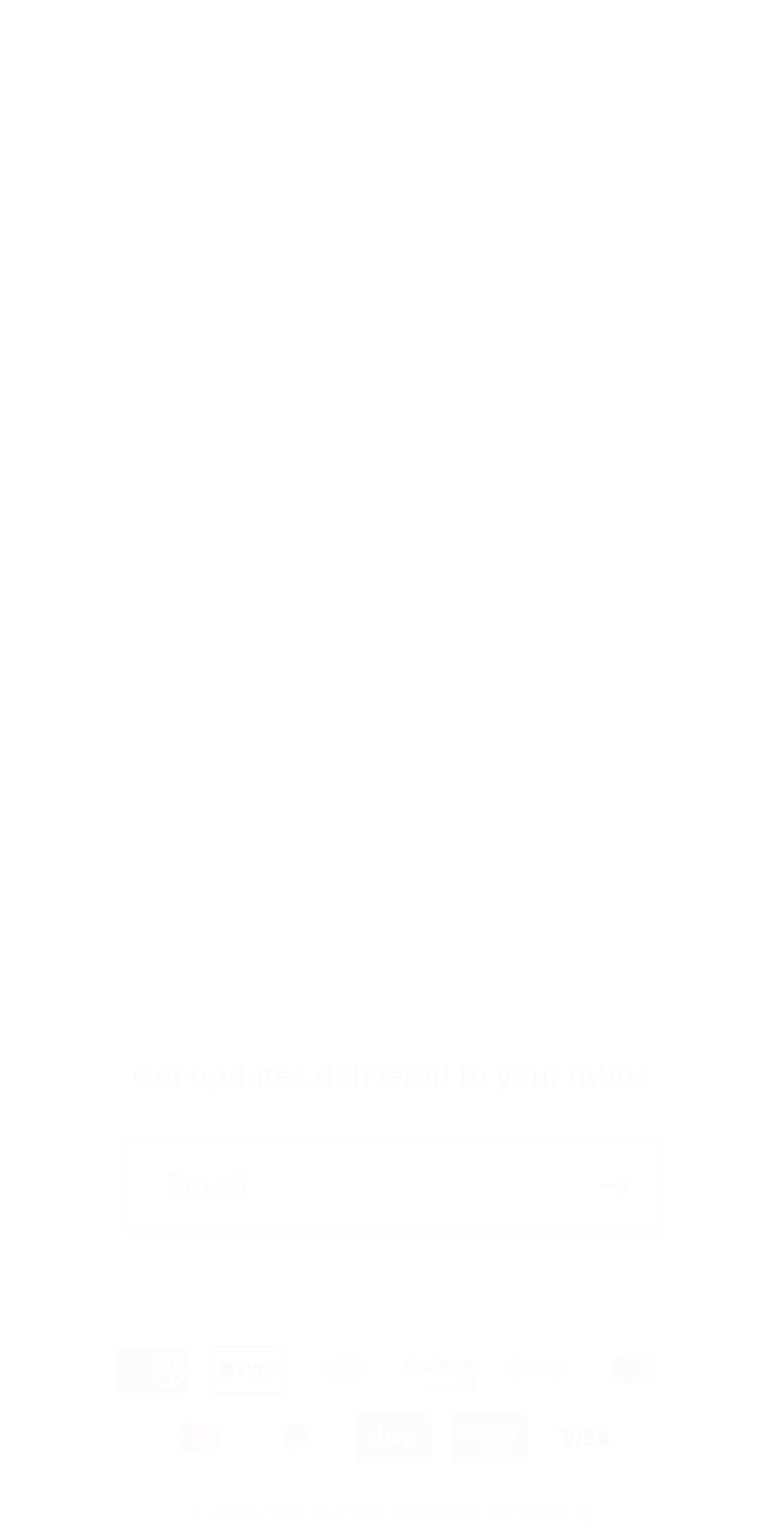Based on the element description: "Returns & Refunds", identify the UI element and provide its bounding box coordinates. Use four float numbers between 0 and 1, [left, top, right, bottom].

[0.103, 0.135, 0.897, 0.194]